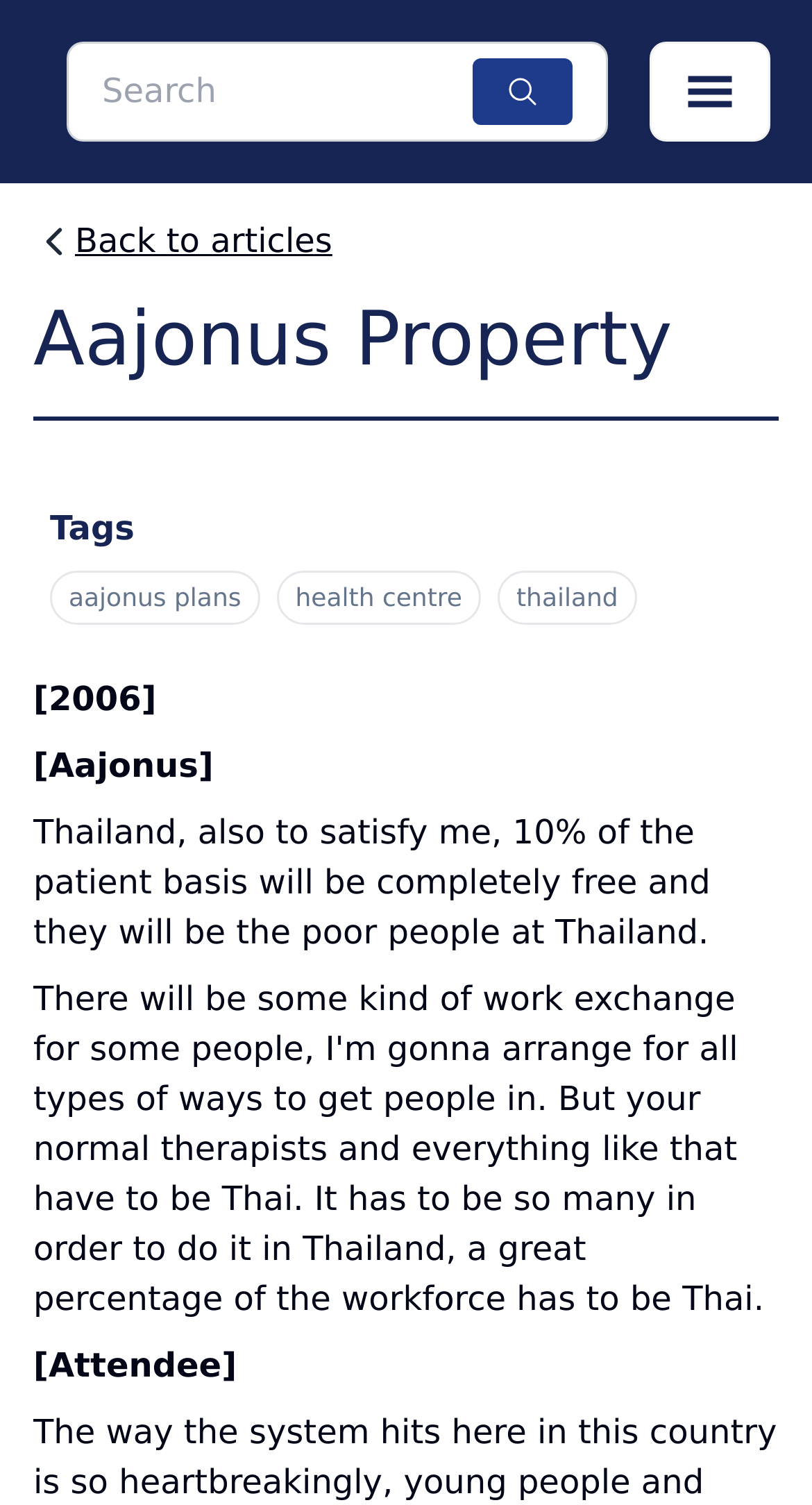Provide a thorough description of the webpage's content and layout.

The webpage is about Aajonus Property, a blog related to a raw primal diet. At the top, there is a textbox and a button, with a small image embedded within the button. To the right of these elements, there is another button with a small image. 

Below these elements, there is a link to "Back to articles" with a small image preceding it. The main heading "Aajonus Property" is centered on the page, followed by a subheading "Tags" towards the bottom. 

Under the "Tags" heading, there are three tags listed: "aajonus plans", "health centre", and "thailand". Below these tags, there is a date "[2006]" and an author's name "[Aajonus]". 

The main content of the page is a paragraph of text that describes Aajonus' plan to provide free health services to poor people in Thailand. At the bottom of the page, there is a label "[Attendee]".